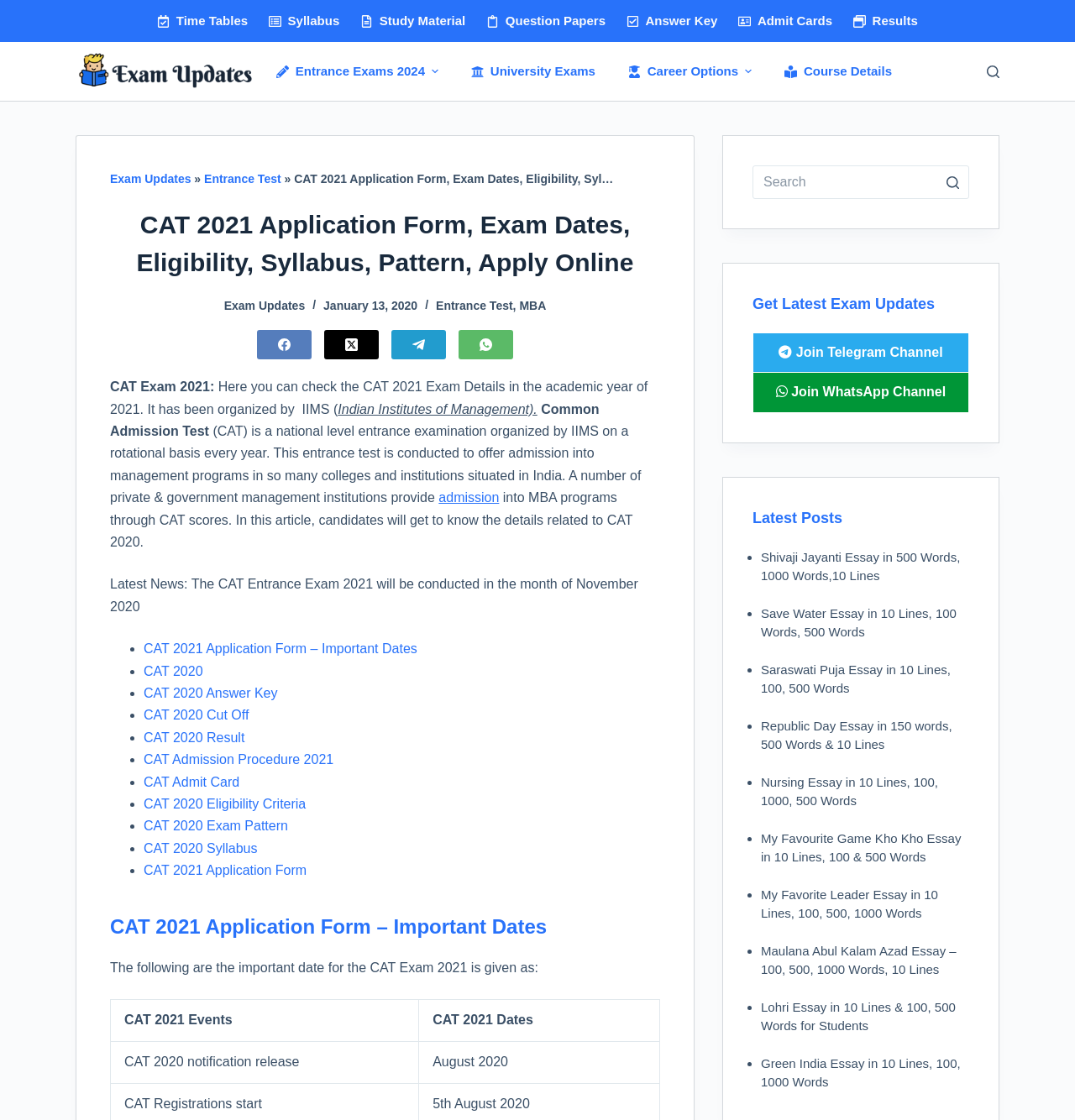Using the information in the image, give a detailed answer to the following question: What is the purpose of the CAT entrance exam?

According to the webpage, the CAT entrance exam is conducted to offer admission into management programs in various colleges and institutions situated in India.